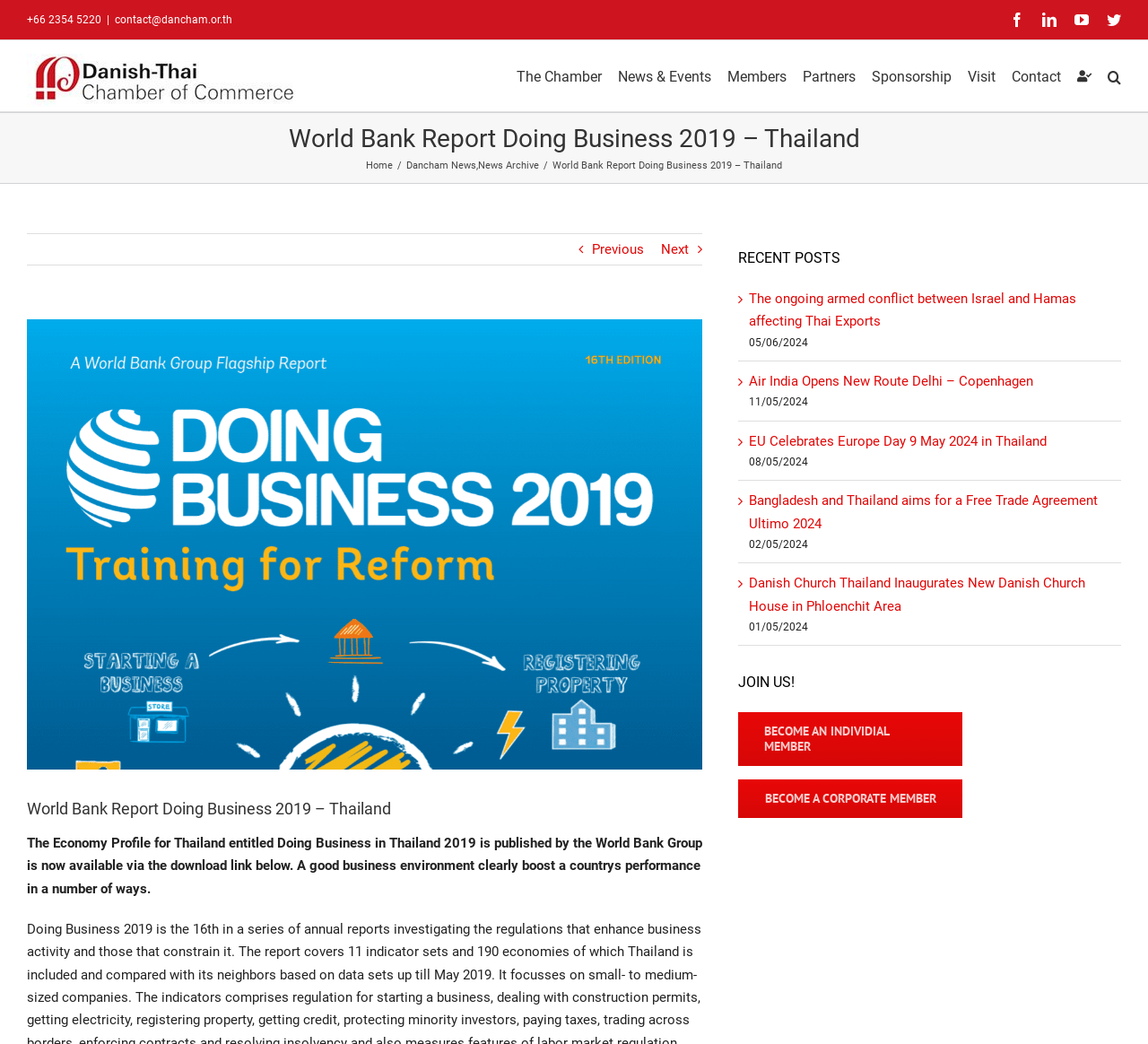Create an in-depth description of the webpage, covering main sections.

The webpage is about the Danish-Thai Chamber of Commerce, with a focus on the World Bank Report "Doing Business in Thailand 2019". At the top left corner, there is a logo of the Danish-Thai Chamber of Commerce, accompanied by a phone number and an email address. On the top right corner, there are social media links to Facebook, LinkedIn, YouTube, and Twitter.

Below the logo, there is a main menu with seven items: "The Chamber", "News & Events", "Members", "Partners", "Sponsorship", "Visit", and "Contact". Each item has a dropdown menu.

The page title bar is located below the main menu, with a heading that reads "World Bank Report Doing Business 2019 – Thailand". There are also links to "Home", "Dancham News", and "News Archive" on this bar.

The main content of the page is divided into two sections. The left section has a heading that reads "World Bank Report Doing Business 2019 – Thailand" and a paragraph of text that describes the report. Below the text, there are links to previous and next pages.

The right section has a heading that reads "RECENT POSTS" and lists five recent news articles with their titles, dates, and a brief summary. The articles are about various topics, including the ongoing armed conflict between Israel and Hamas affecting Thai exports, Air India opening a new route, and the EU celebrating Europe Day in Thailand.

At the bottom of the page, there is a section with a heading that reads "JOIN US!" and links to become an individual or corporate member of the Danish-Thai Chamber of Commerce.